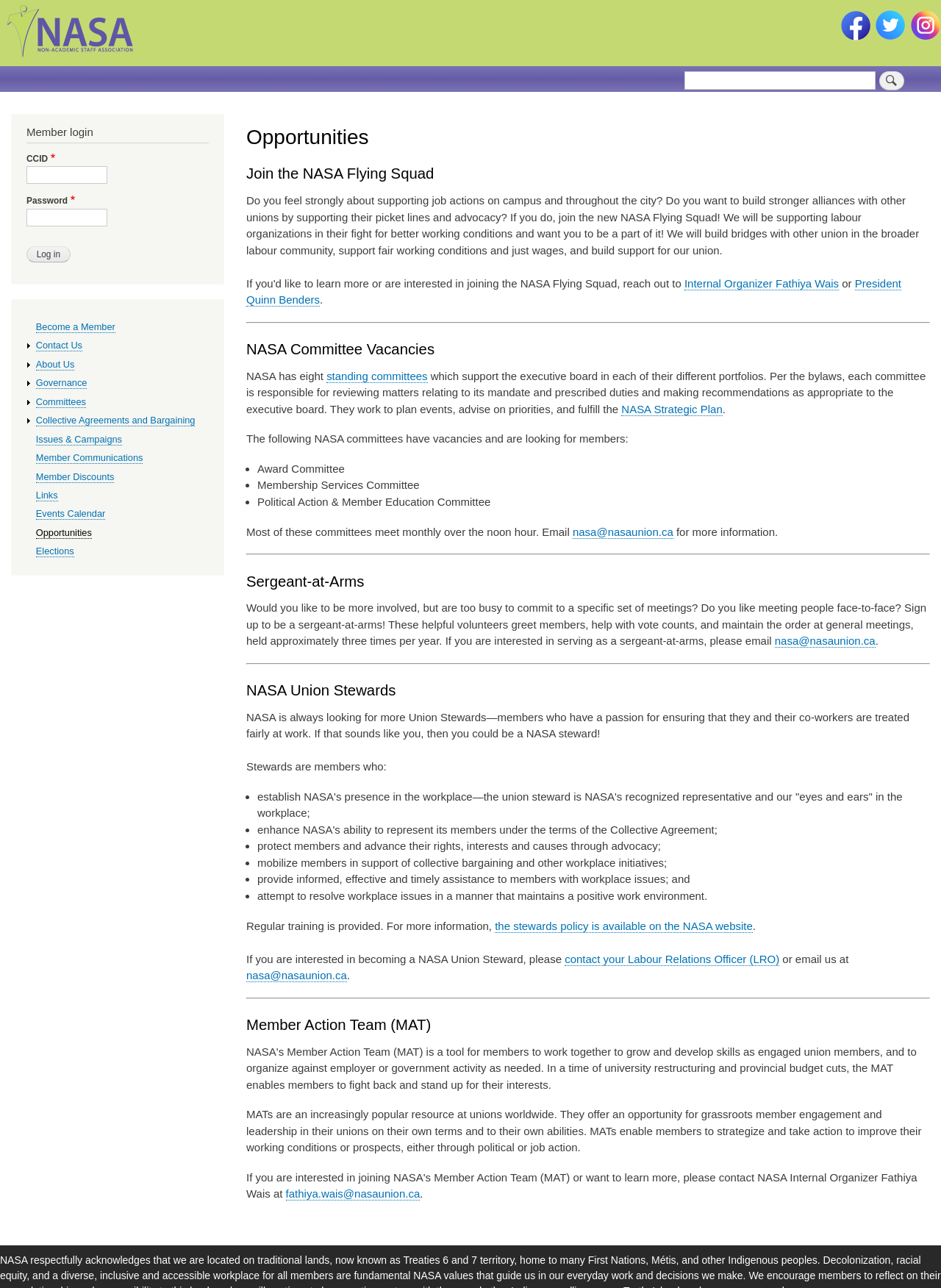Locate the bounding box coordinates of the element to click to perform the following action: 'Check 'RELATED STORIES''. The coordinates should be given as four float values between 0 and 1, in the form of [left, top, right, bottom].

None